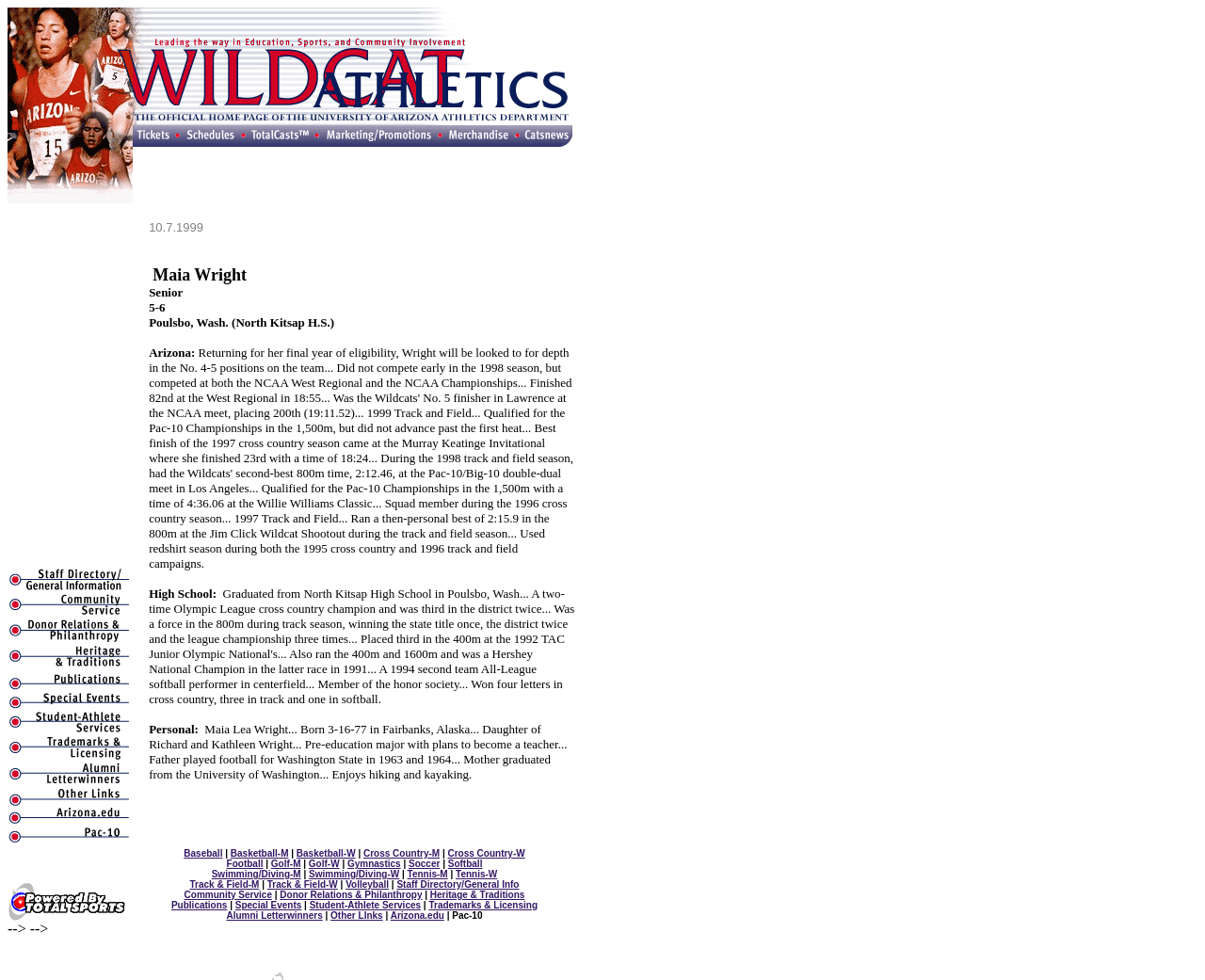Provide the bounding box coordinates of the HTML element this sentence describes: "Donor Relations & Philanthropy". The bounding box coordinates consist of four float numbers between 0 and 1, i.e., [left, top, right, bottom].

[0.232, 0.908, 0.35, 0.918]